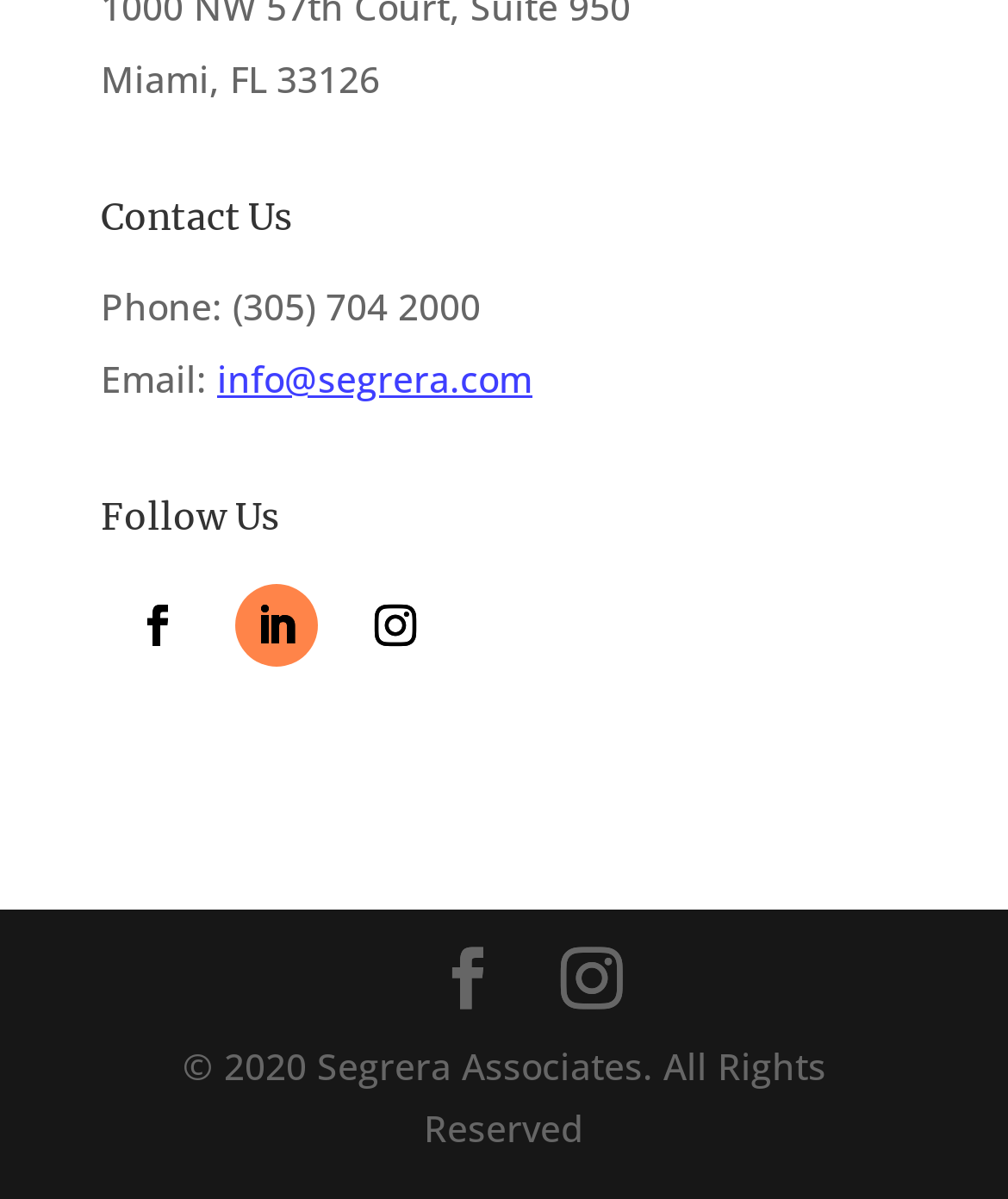Locate the UI element described as follows: "Instagram". Return the bounding box coordinates as four float numbers between 0 and 1 in the order [left, top, right, bottom].

[0.556, 0.791, 0.618, 0.845]